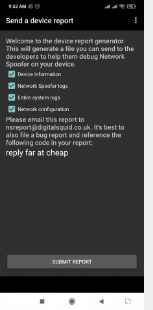Offer a detailed explanation of the image.

The image displays a user interface for the "Network Spoofer" application, specifically the "Send a device report" section. The dark background emphasizes the text, which provides instructions for generating and sending a device report to help developers debug the app. 

At the top, there's a welcoming message indicating that users can send reports containing device information, Network Spoofer logs, and online configuration. Checkboxes allow users to select which types of logs to include in their report. Below these options, there’s a clear instruction to email the report to a specified address, along with a reminder to mention a reference code to streamline the support process.

A prominent "SUBMIT REPORT" button at the bottom encourages users to finalize their submission of the generated report. Overall, the interface conveys a straightforward and user-friendly way for users to report issues, contributing to the app’s improvement and functionality.